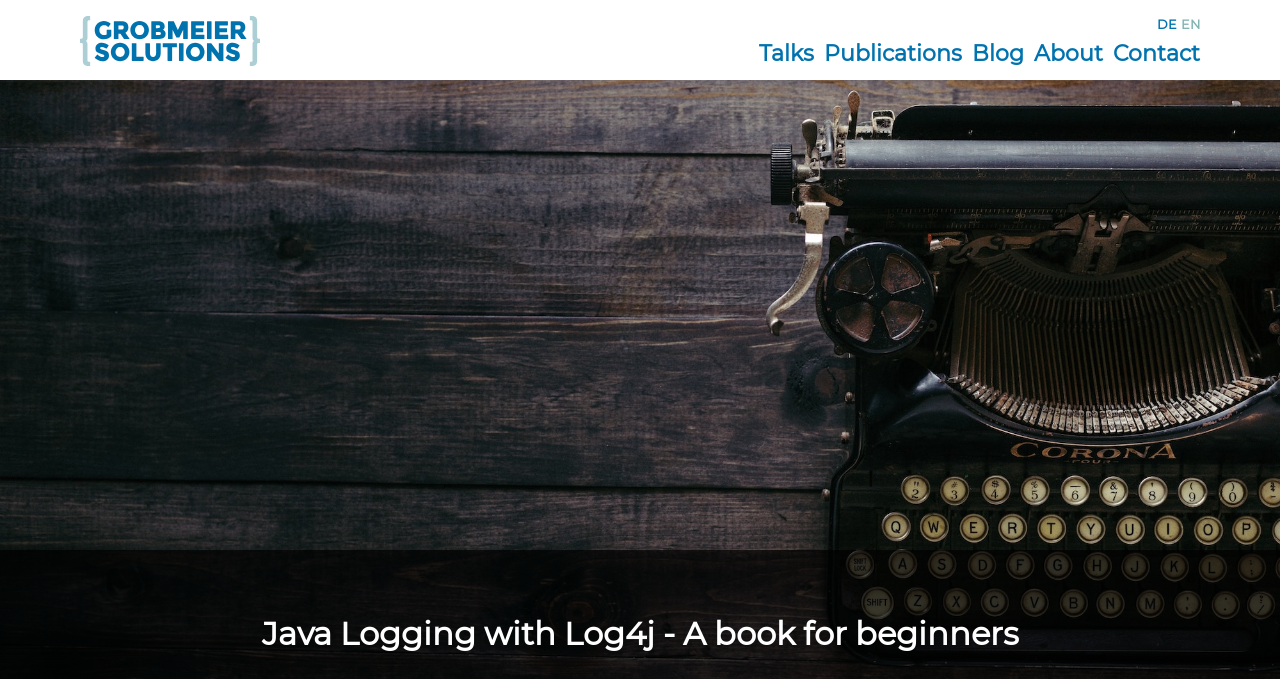Please determine and provide the text content of the webpage's heading.

Java Logging with Log4j - A book for beginners